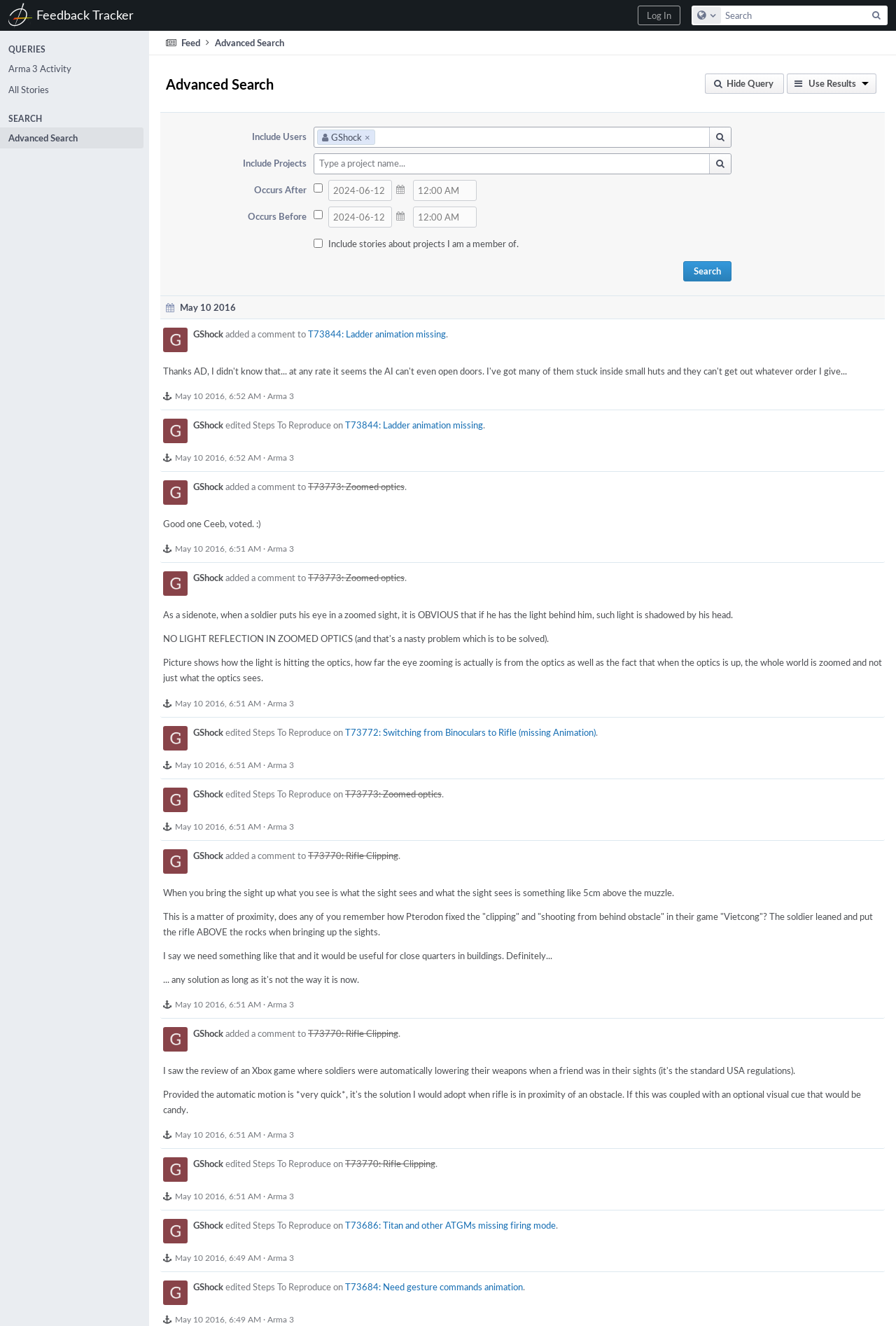Refer to the image and provide a thorough answer to this question:
What is the format of the date and time fields?

The date and time fields, such as '2024-06-12' and '12:00 AM', are in the format of YYYY-MM-DD for the date and HH:MM AM/PM for the time, indicating the specific date and time for the search query.